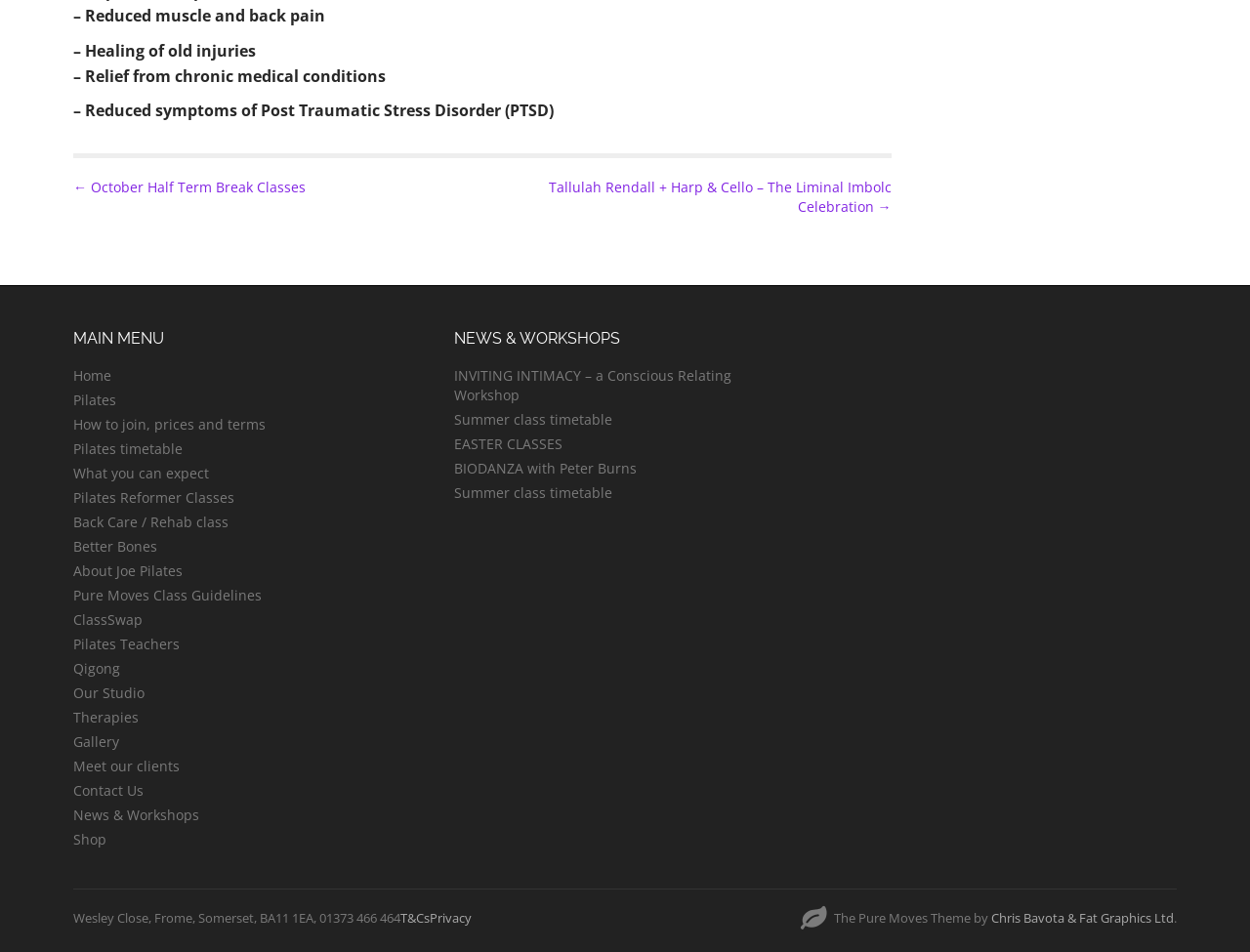Locate the bounding box coordinates of the area where you should click to accomplish the instruction: "Visit the 'Contact Us' page".

[0.059, 0.821, 0.115, 0.84]